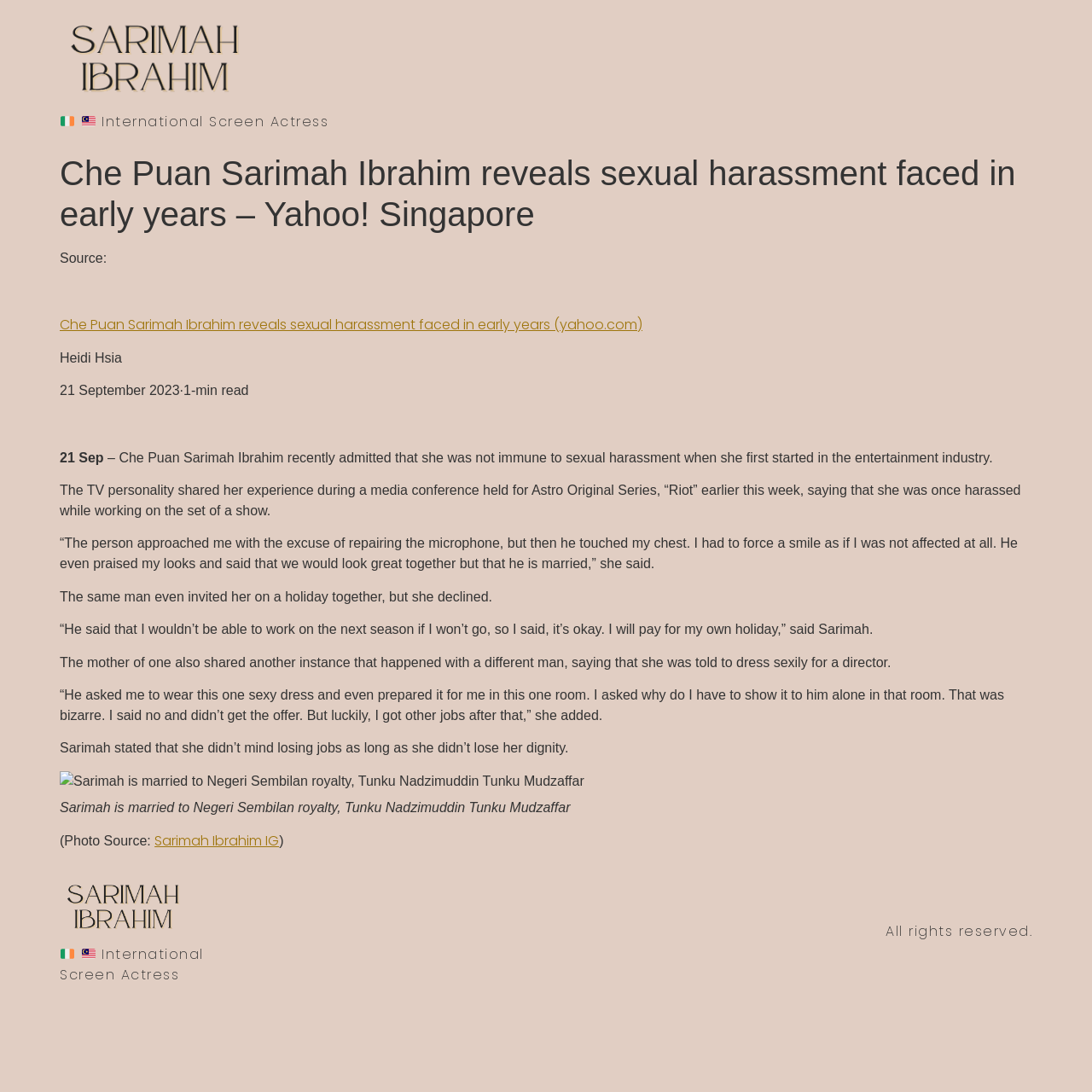Provide a brief response using a word or short phrase to this question:
What did Sarimah Ibrahim prioritize over getting jobs?

Her dignity